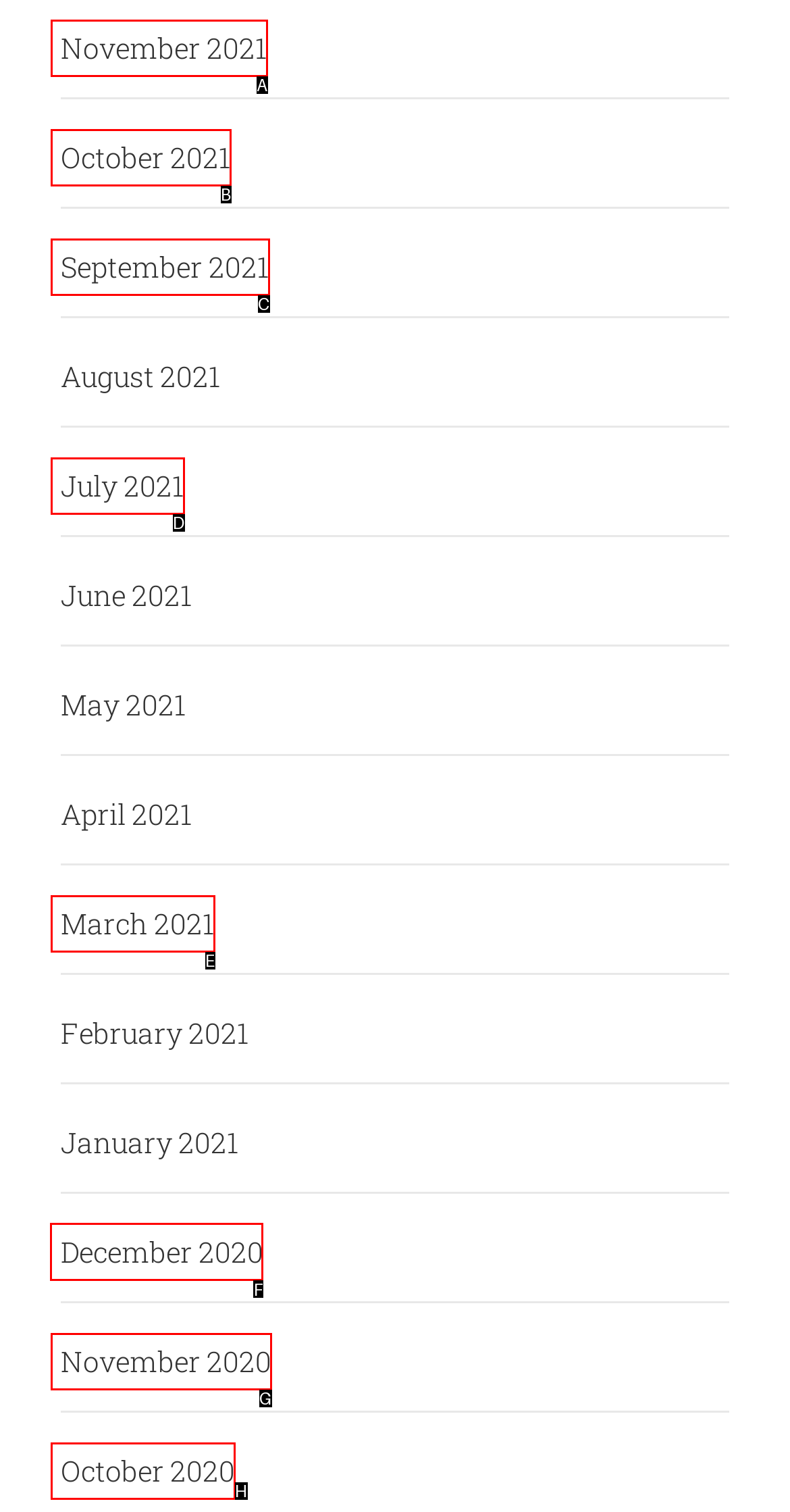Select the HTML element that should be clicked to accomplish the task: view December 2020 Reply with the corresponding letter of the option.

F